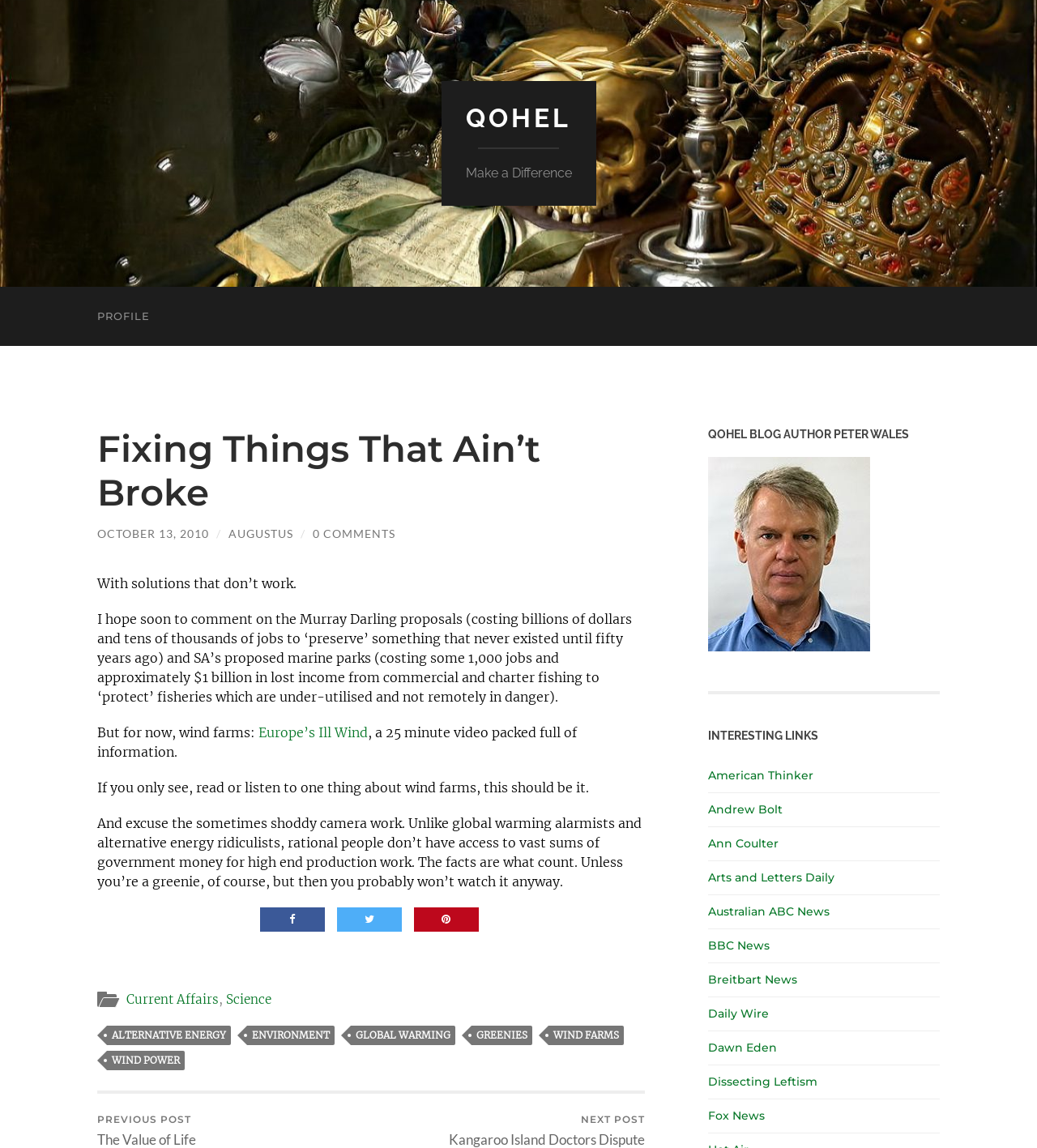Please specify the bounding box coordinates of the clickable region necessary for completing the following instruction: "Visit the 'American Thinker' website". The coordinates must consist of four float numbers between 0 and 1, i.e., [left, top, right, bottom].

[0.683, 0.669, 0.784, 0.682]